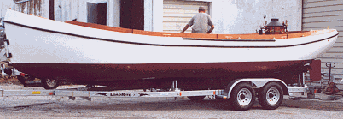Provide a single word or phrase answer to the question: 
What is the boat placed on?

Dual-axle trailer